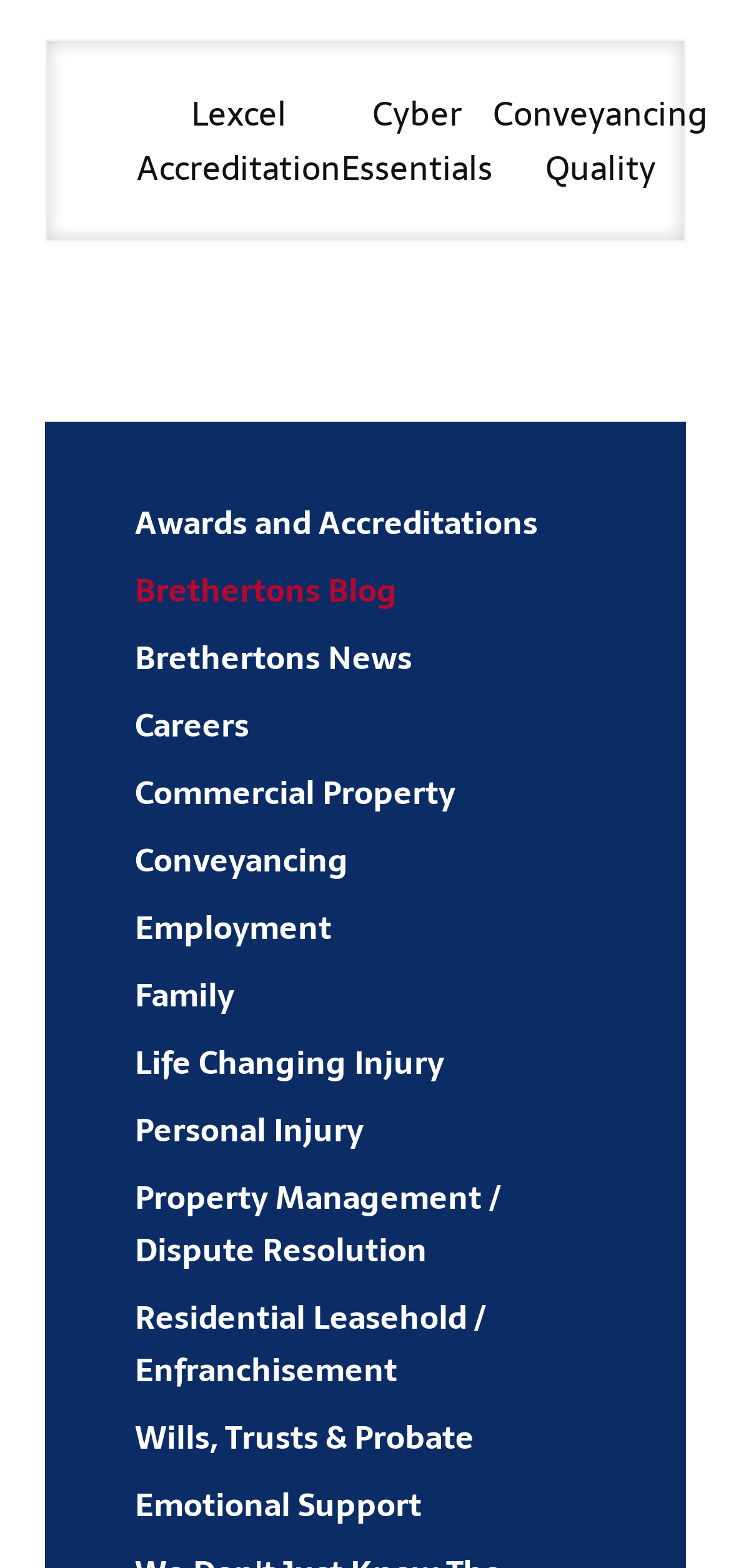Respond to the question below with a single word or phrase: What is the first link on the webpage?

Awards and Accreditations